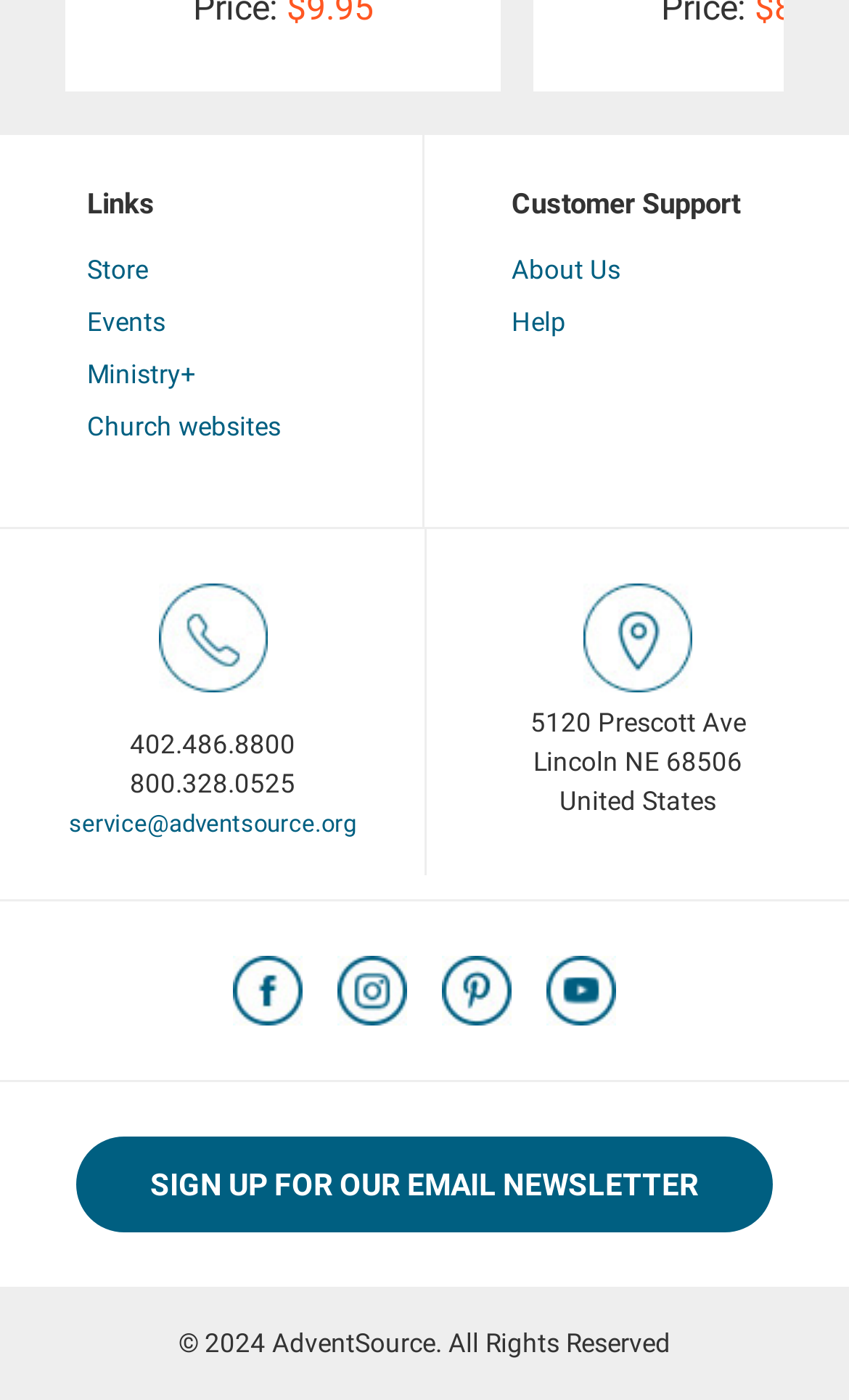Determine the bounding box coordinates of the region that needs to be clicked to achieve the task: "Contact via service@adventsource.org".

[0.081, 0.578, 0.419, 0.598]